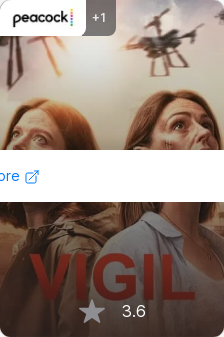Answer the following query concisely with a single word or phrase:
What platform is the show available on?

Peacock